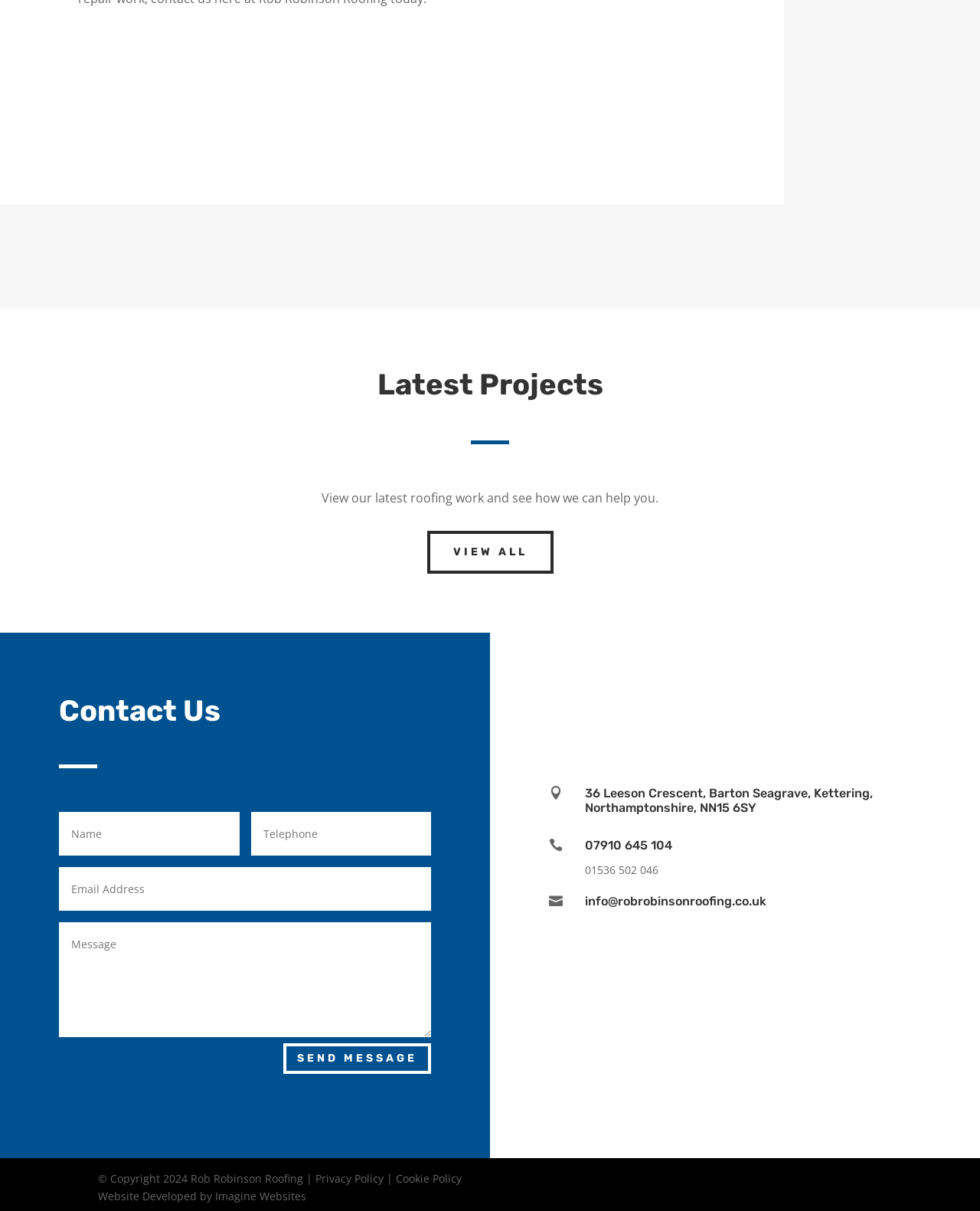Locate the bounding box coordinates of the clickable area to execute the instruction: "Contact Rayiaz Khan via email". Provide the coordinates as four float numbers between 0 and 1, represented as [left, top, right, bottom].

None